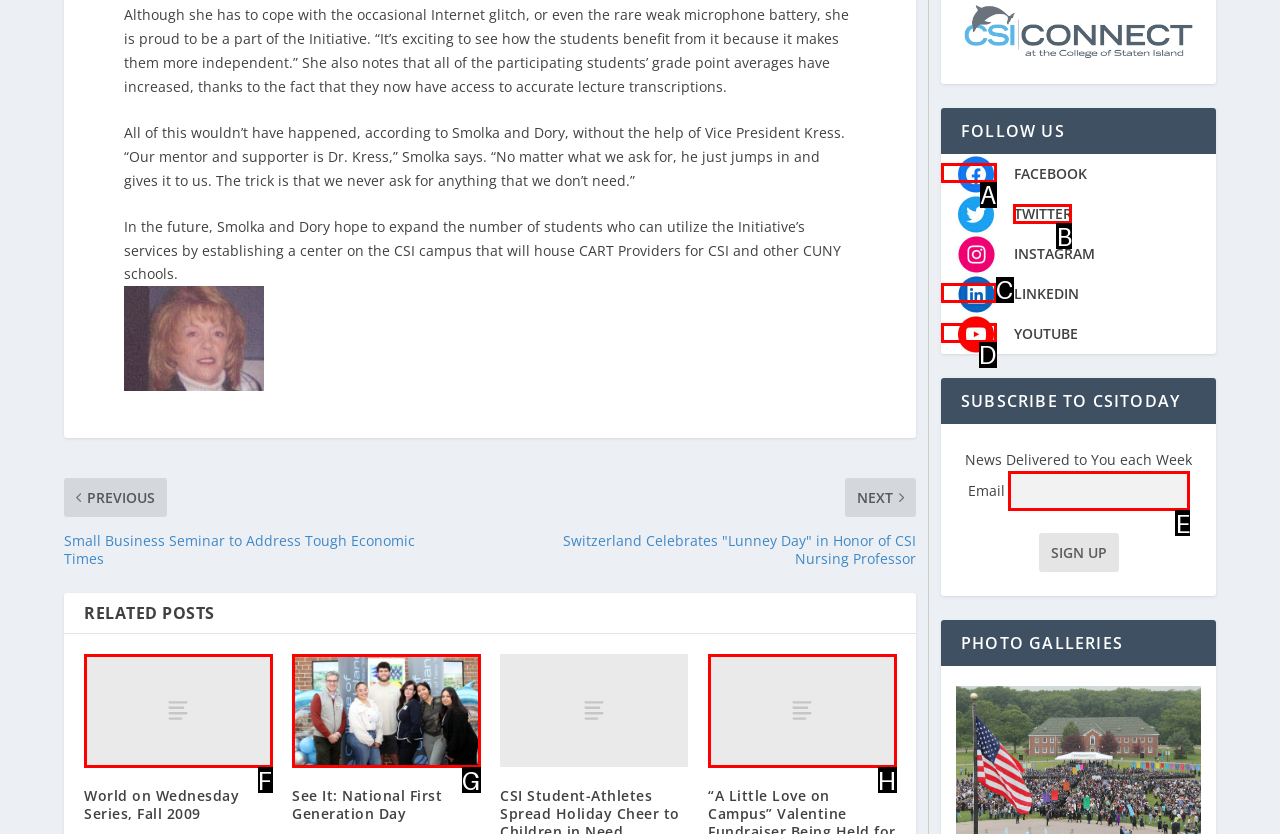Select the HTML element that corresponds to the description: alt="Facebook Icon". Reply with the letter of the correct option.

A